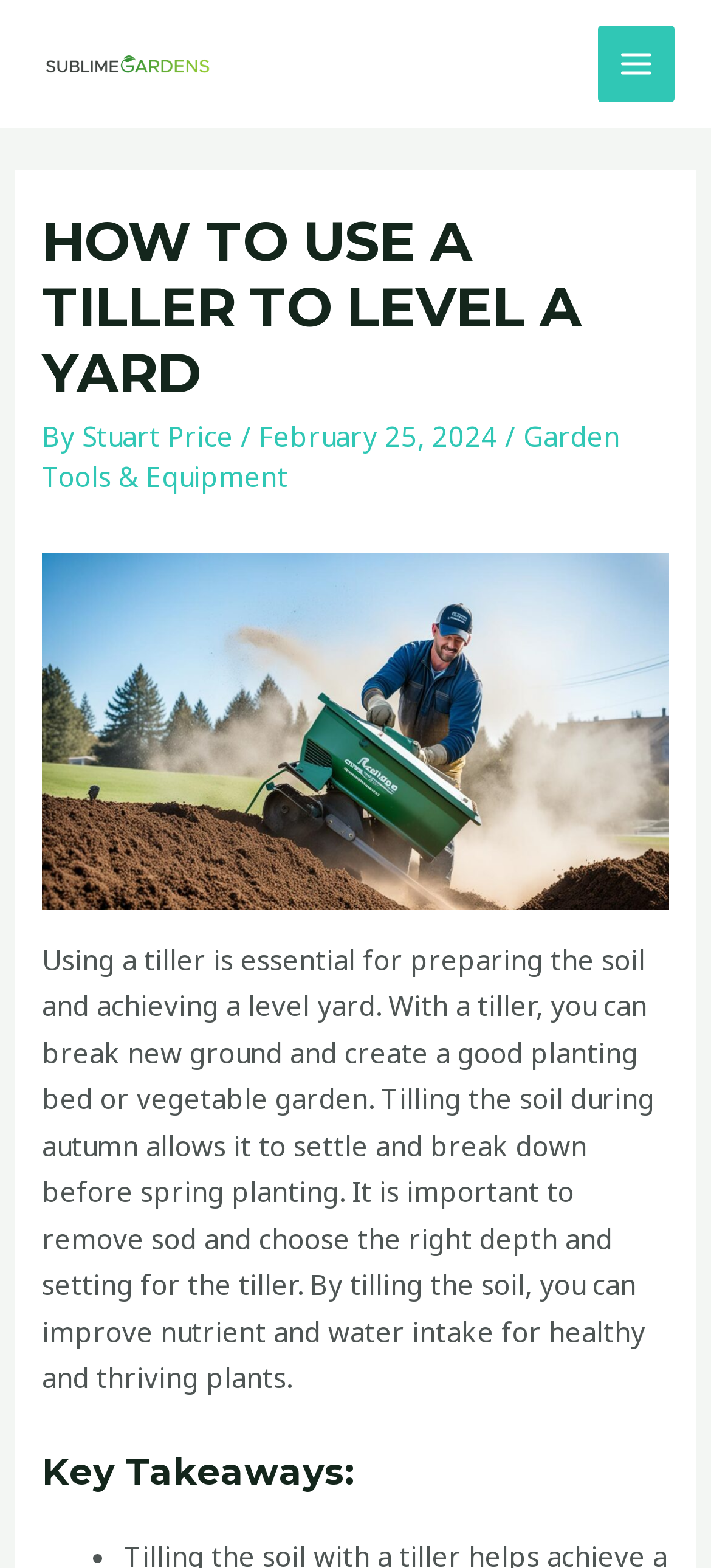What should be removed before tilling the soil?
Answer the question in a detailed and comprehensive manner.

According to the webpage, it is important to remove sod and choose the right depth and setting for the tiller to achieve a level yard and prepare the soil for planting.